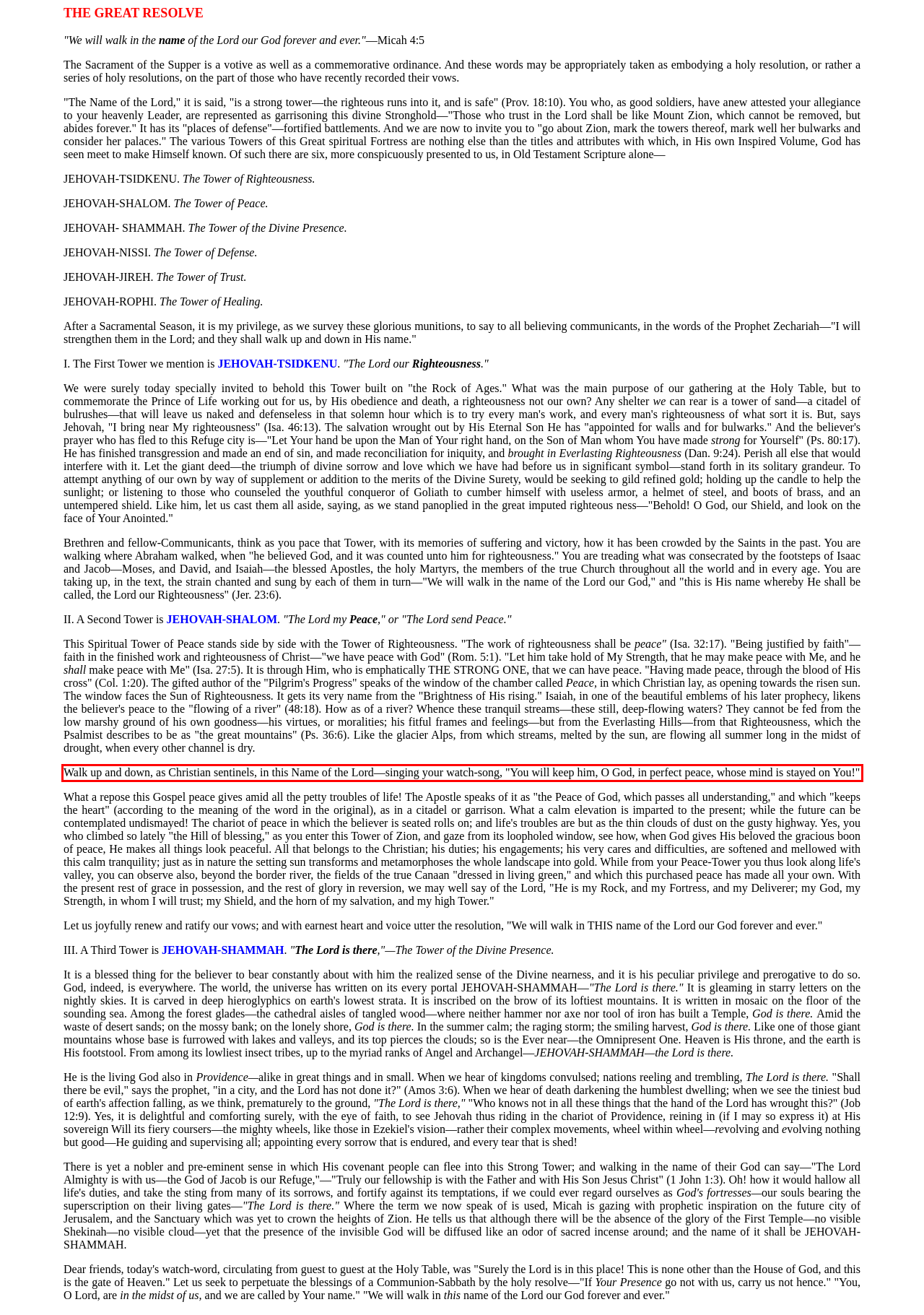With the given screenshot of a webpage, locate the red rectangle bounding box and extract the text content using OCR.

Walk up and down, as Christian sentinels, in this Name of the Lord—singing your watch-song, "You will keep him, O God, in perfect peace, whose mind is stayed on You!"